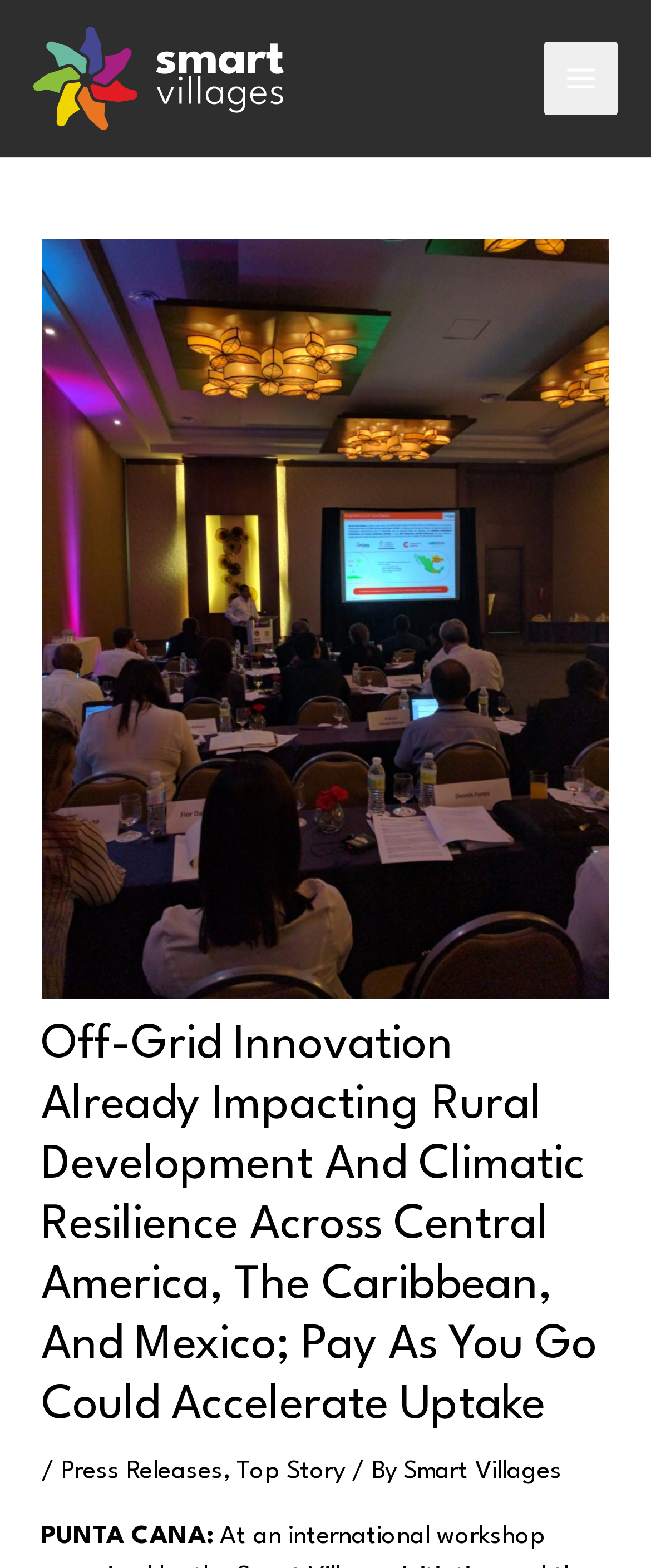Please find and give the text of the main heading on the webpage.

Off-Grid Innovation Already Impacting Rural Development And Climatic Resilience Across Central America, The Caribbean, And Mexico; Pay As You Go Could Accelerate Uptake